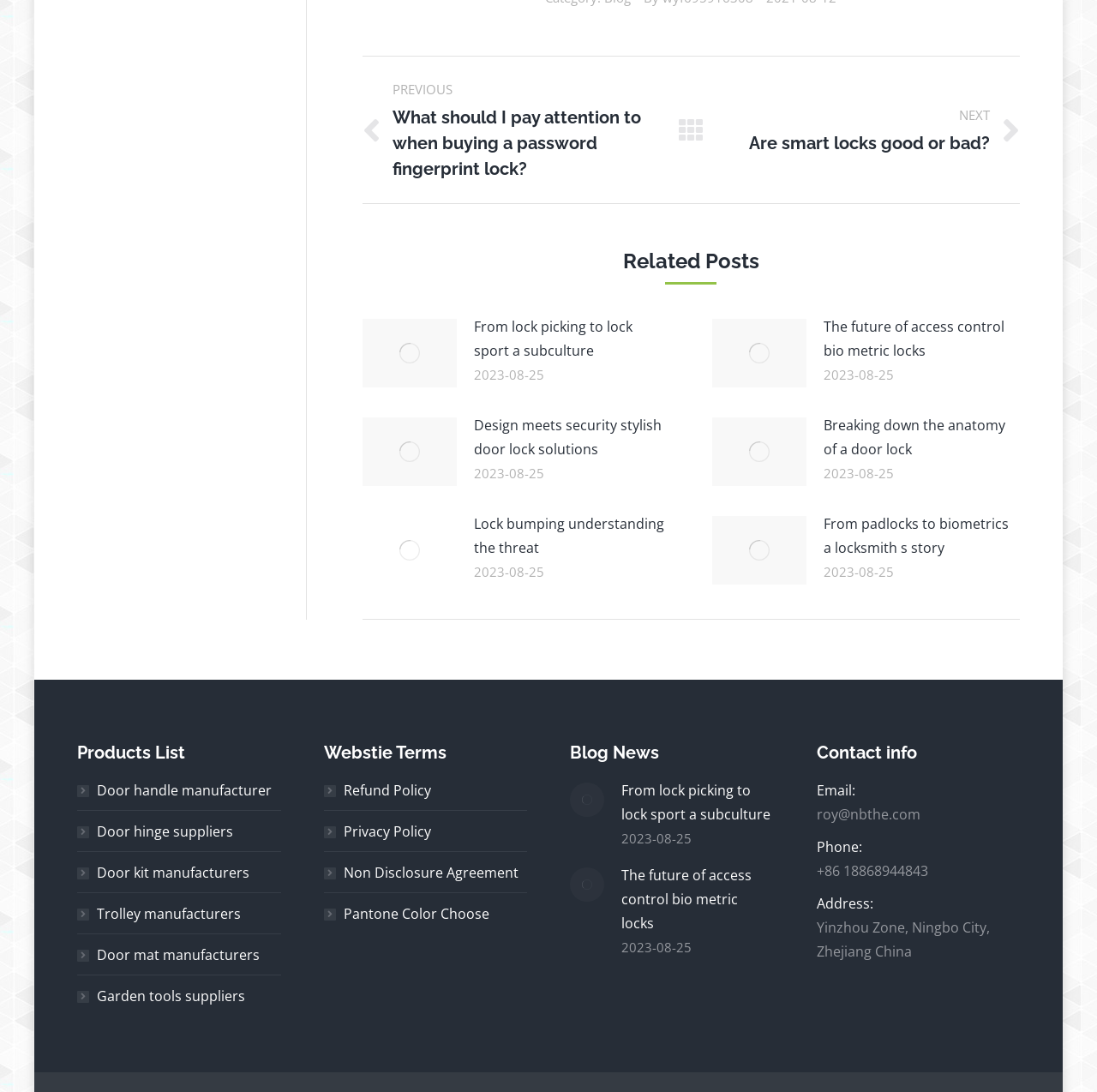Highlight the bounding box coordinates of the region I should click on to meet the following instruction: "View the 'Related Posts'".

[0.568, 0.226, 0.692, 0.261]